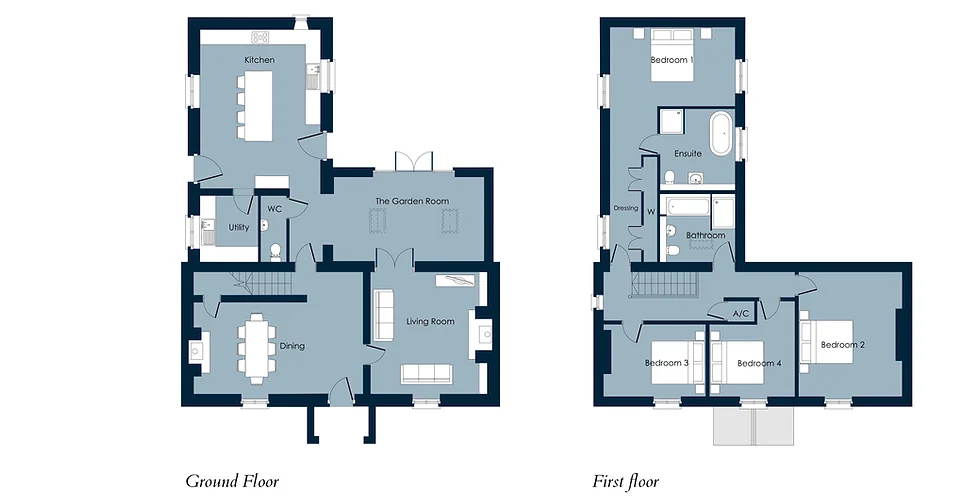Give an in-depth description of the image.

The image showcases the floor plans for both the ground and first floors of a modern farmhouse, emphasizing an open and functional layout. 

**Ground Floor:** The left side of the image illustrates the layout featuring a spacious kitchen equipped with an island that provides seating. Adjacent to the kitchen is a utility area and a WC for convenience. The ground floor also includes a cozy dining area and a well-proportioned living room, both connected to a bright garden room that opens up to the outdoors, creating an ideal space for relaxation and entertainment.

**First Floor:** The right side presents the first-floor layout, which consists of four comfortable bedrooms, including a master suite that boasts an en-suite bathroom and a dressing area. The layout is thoughtfully designed with shared access to a luxurious bathroom for the other three bedrooms, enhancing the functionality for family living. The overall design promotes a harmonious flow between spaces, making it perfect for both family life and entertaining guests. 

This visual representation invites viewers to appreciate the well-planned dimensions and functional areas that cater to modern living needs.